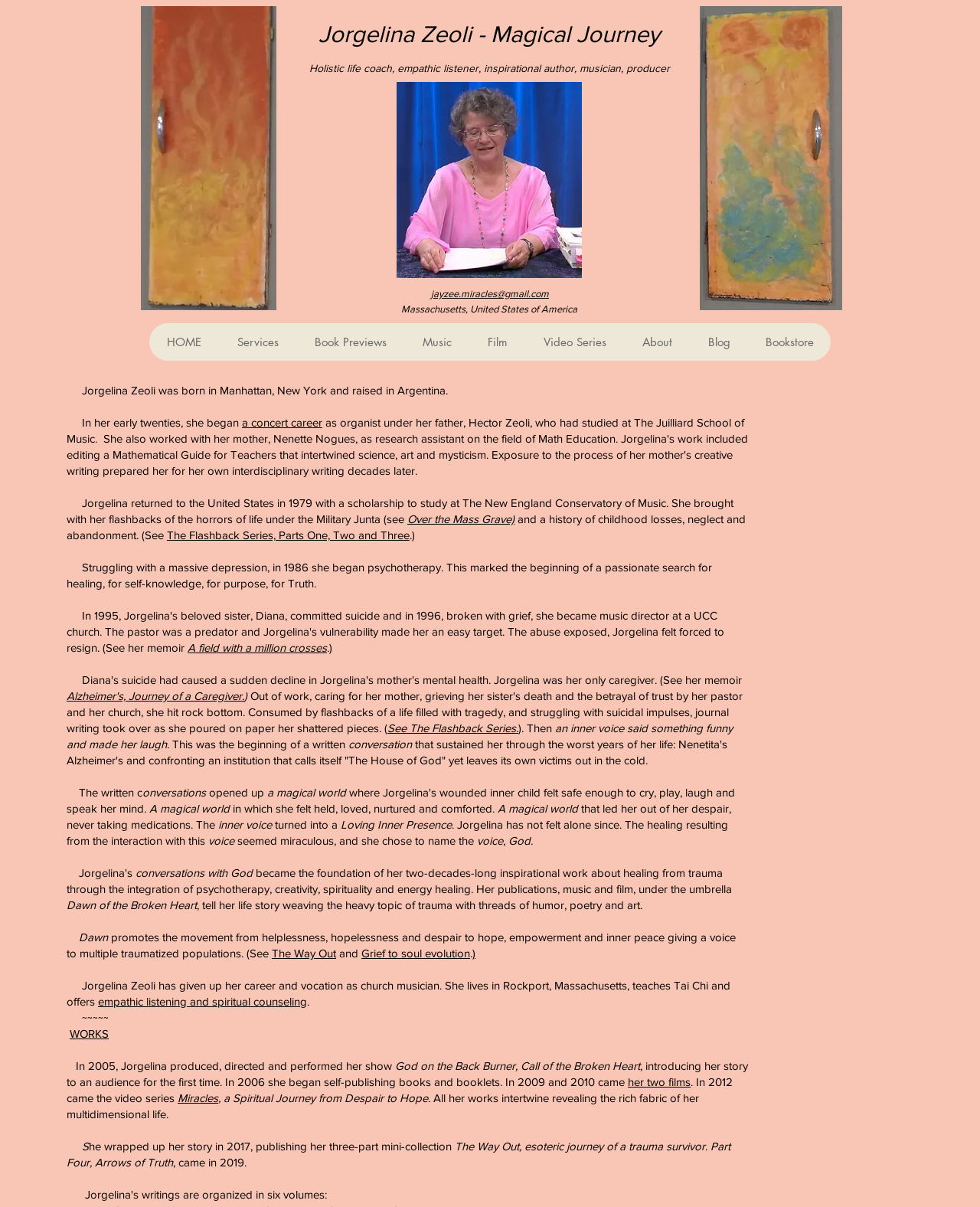Determine the bounding box coordinates of the clickable area required to perform the following instruction: "Read about Jorgelina Zeoli's concert career". The coordinates should be represented as four float numbers between 0 and 1: [left, top, right, bottom].

[0.247, 0.345, 0.329, 0.355]